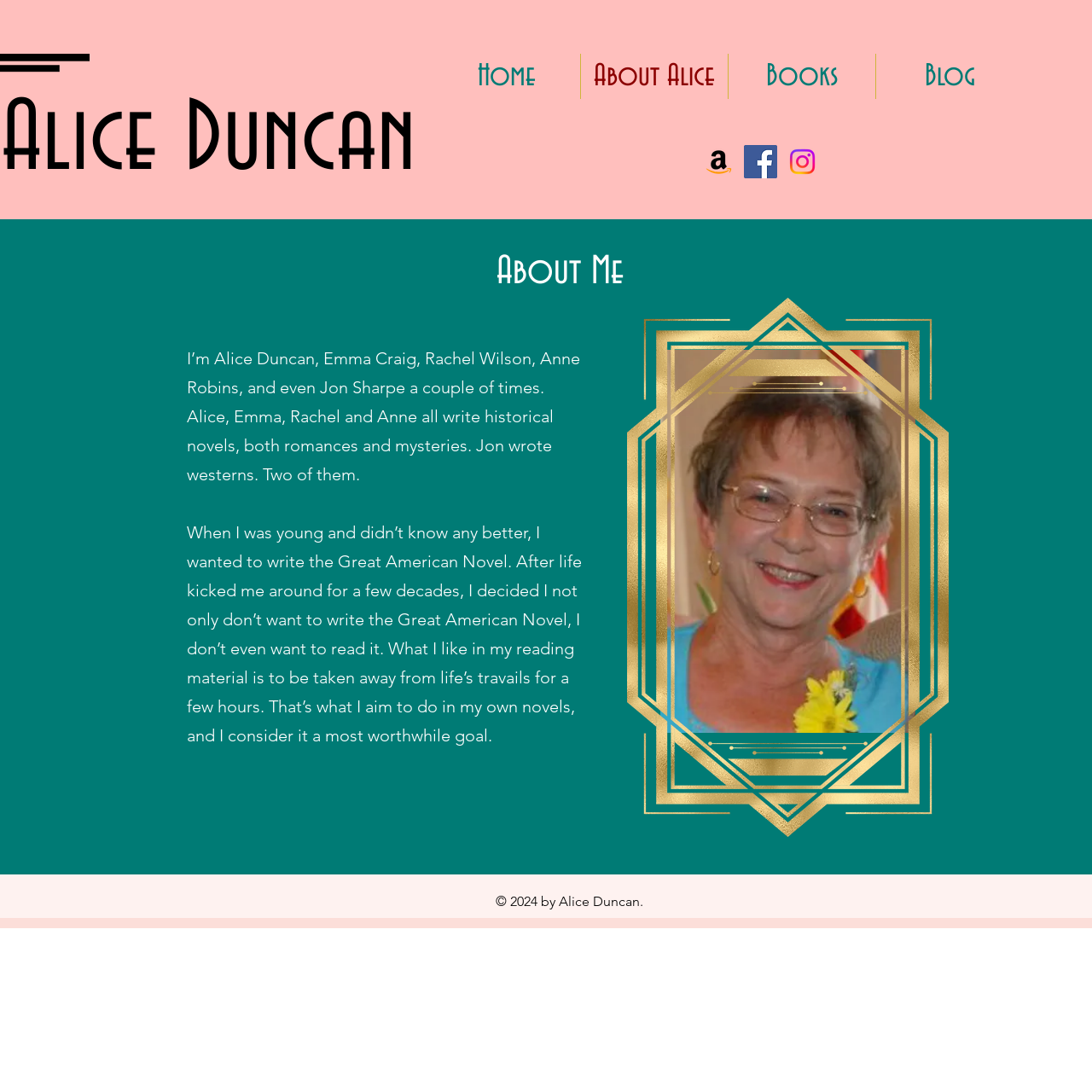Provide the bounding box coordinates for the UI element that is described as: "aria-label="Amazon"".

[0.643, 0.133, 0.673, 0.163]